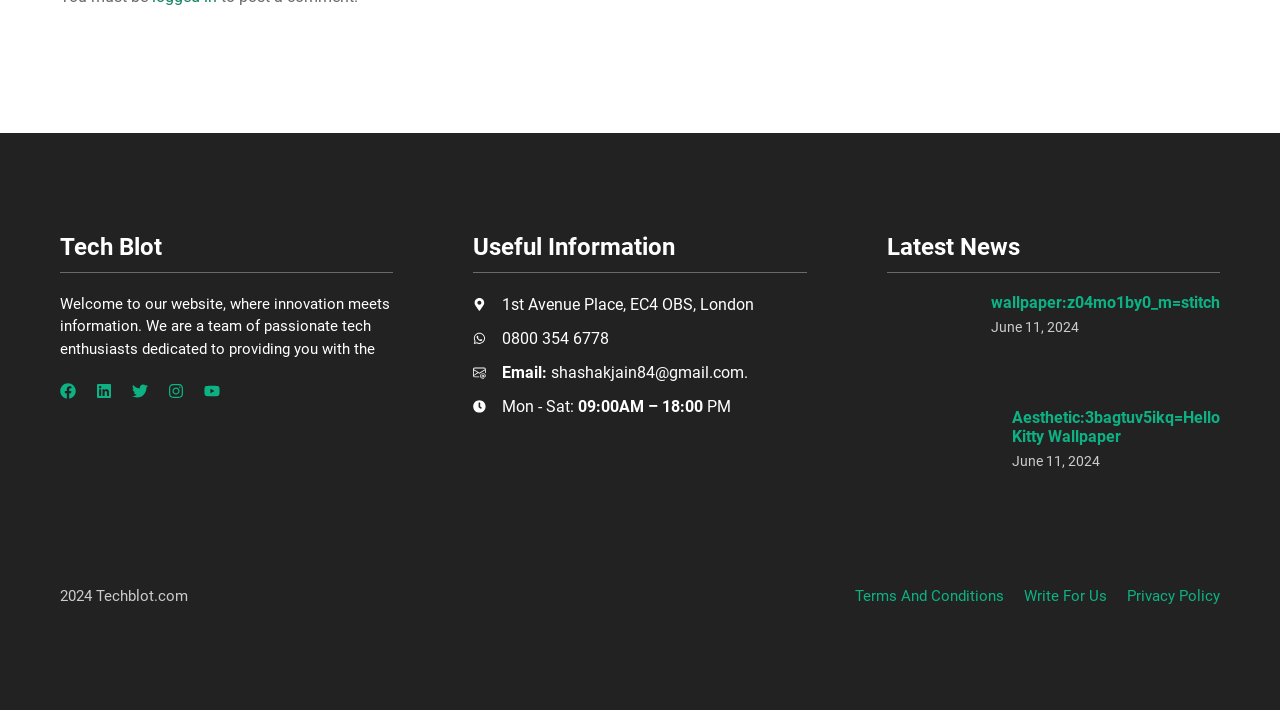Use a single word or phrase to answer the following:
What is the name of the website?

Tech Blot